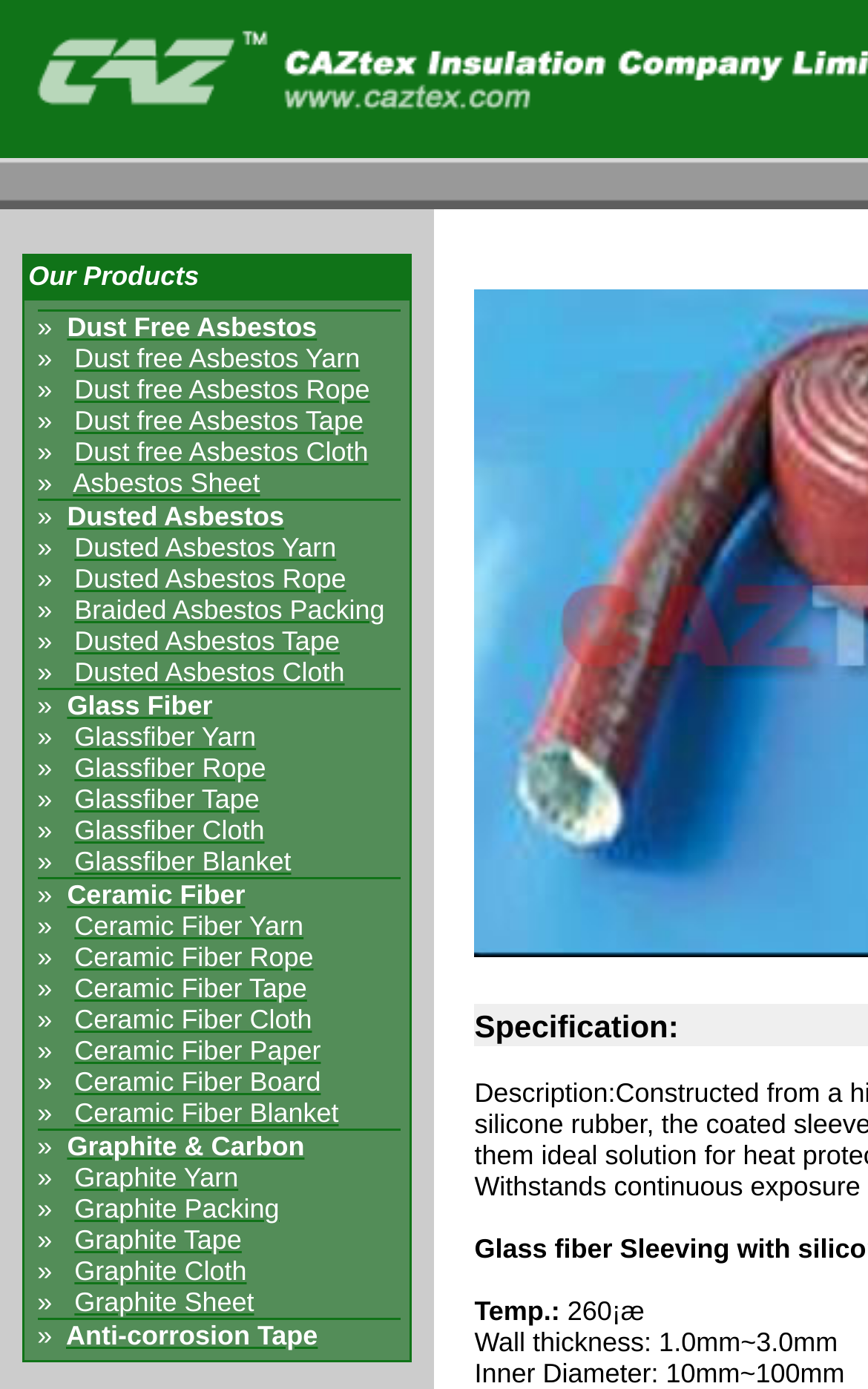From the element description Dust free Asbestos Yarn, predict the bounding box coordinates of the UI element. The coordinates must be specified in the format (top-left x, top-left y, bottom-right x, bottom-right y) and should be within the 0 to 1 range.

[0.086, 0.247, 0.415, 0.269]